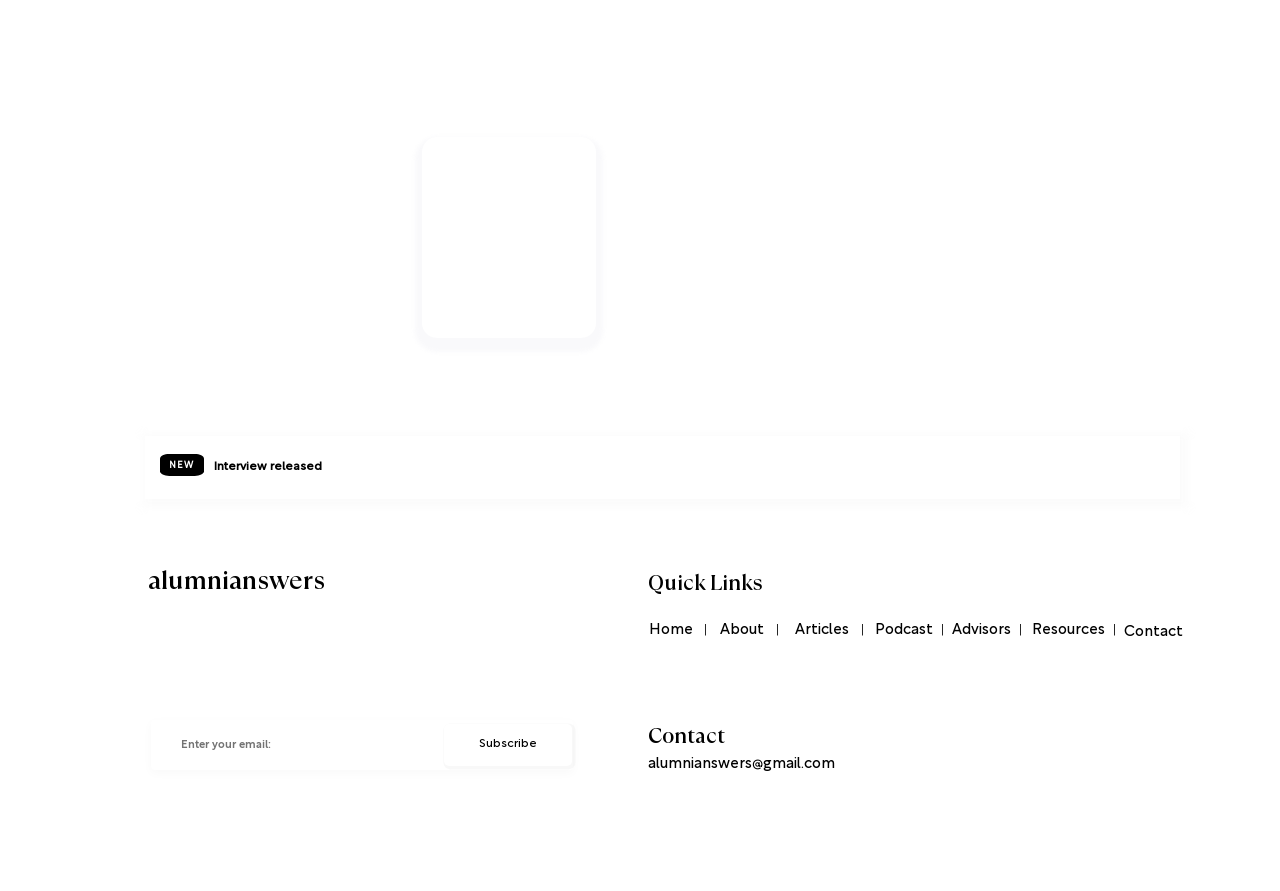Look at the image and give a detailed response to the following question: How many headings are there in the main content area?

Excluding the 'NEW' and 'Interview released' headings, there are five headings in the main content area: 'alumnianswers', 'Quick Links', 'Home', 'About', and 'Articles'. These headings are all located within the contentinfo element.